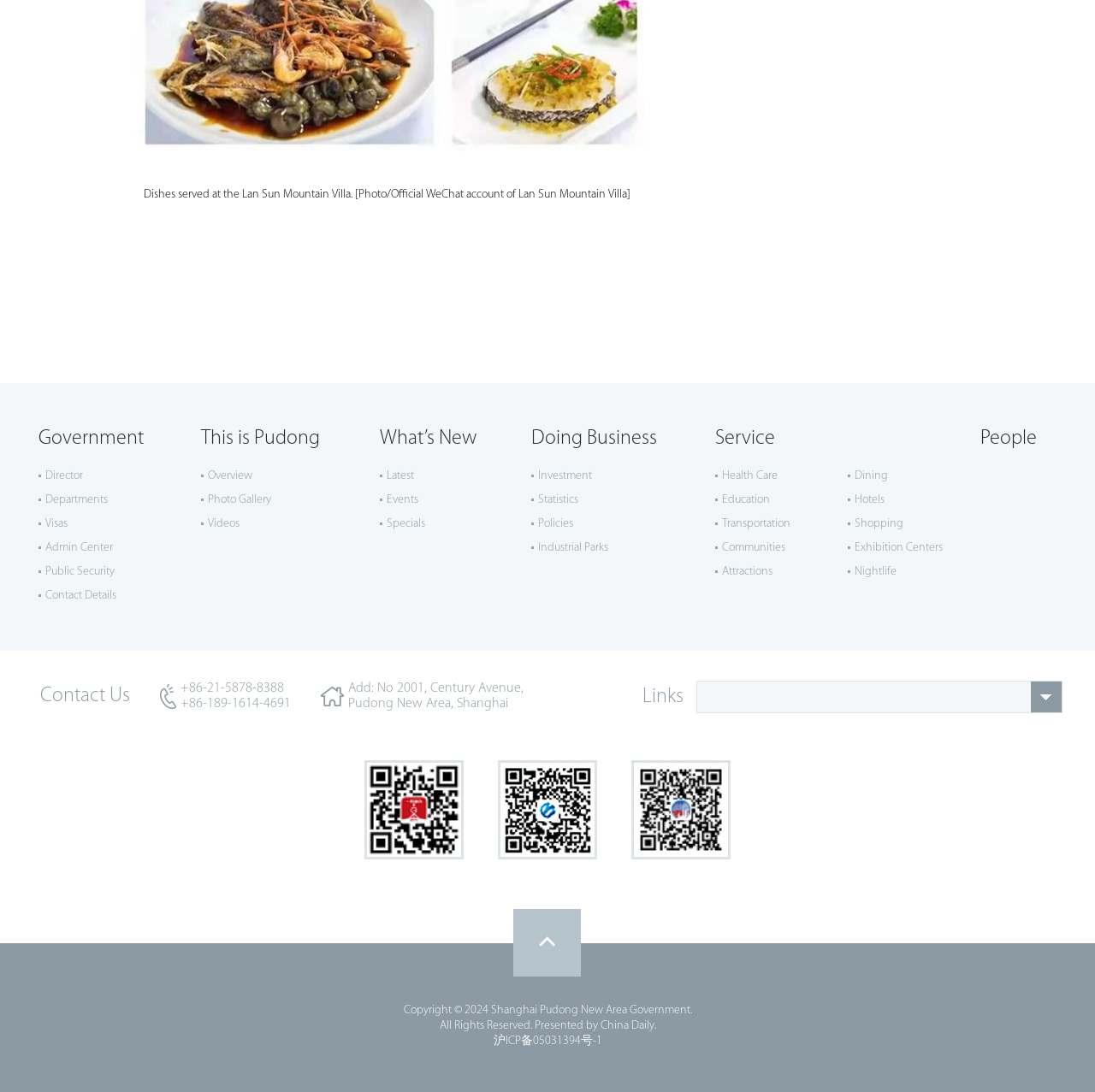Please locate the UI element described by "Exhibition Centers" and provide its bounding box coordinates.

[0.78, 0.496, 0.861, 0.507]